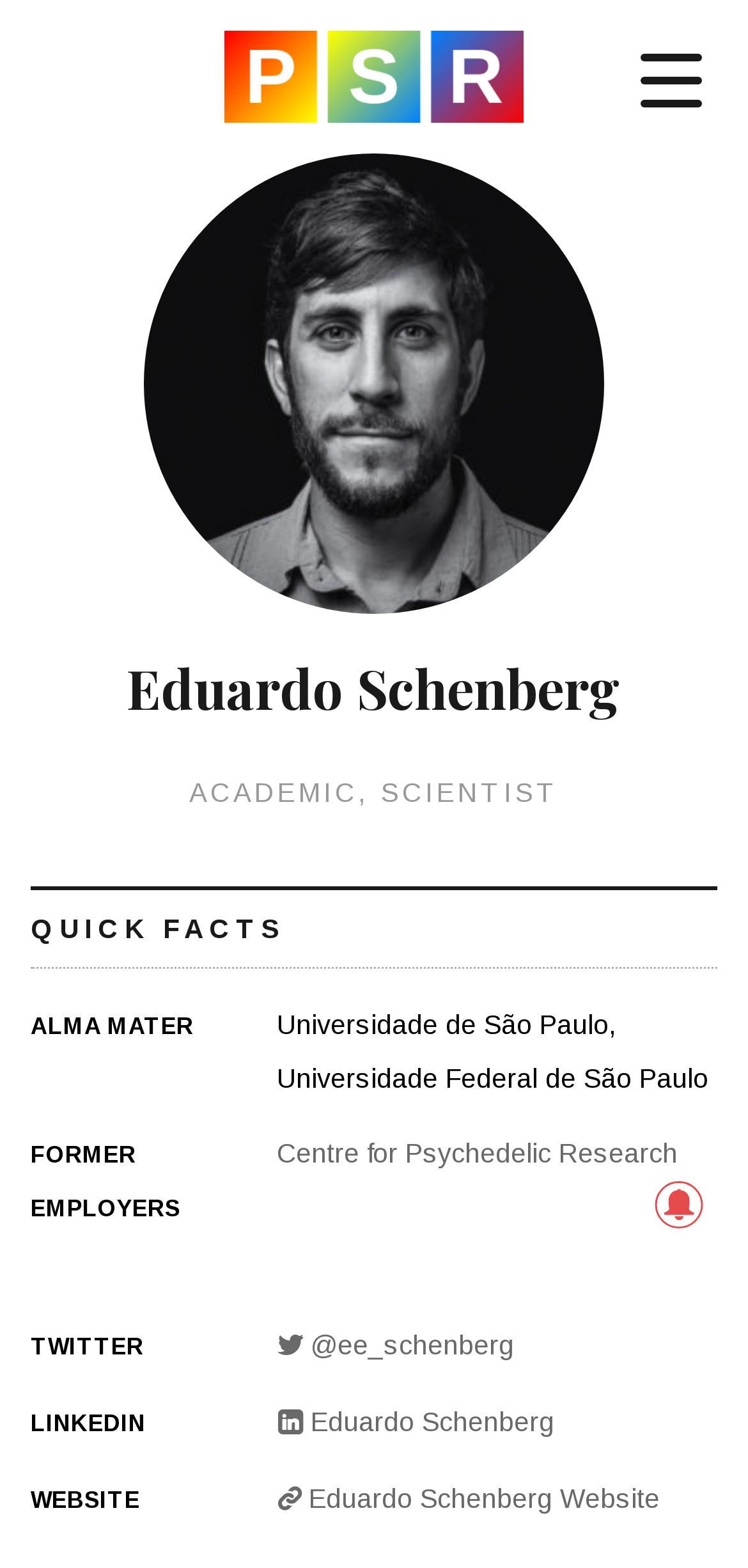Determine the bounding box coordinates of the UI element described by: "Scientist".

[0.509, 0.496, 0.747, 0.515]